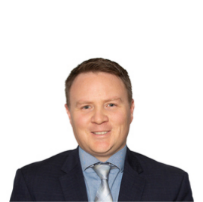What type of clients does Daniel primarily work with?
Please look at the screenshot and answer using one word or phrase.

Small to mid-sized businesses and high net worth individuals